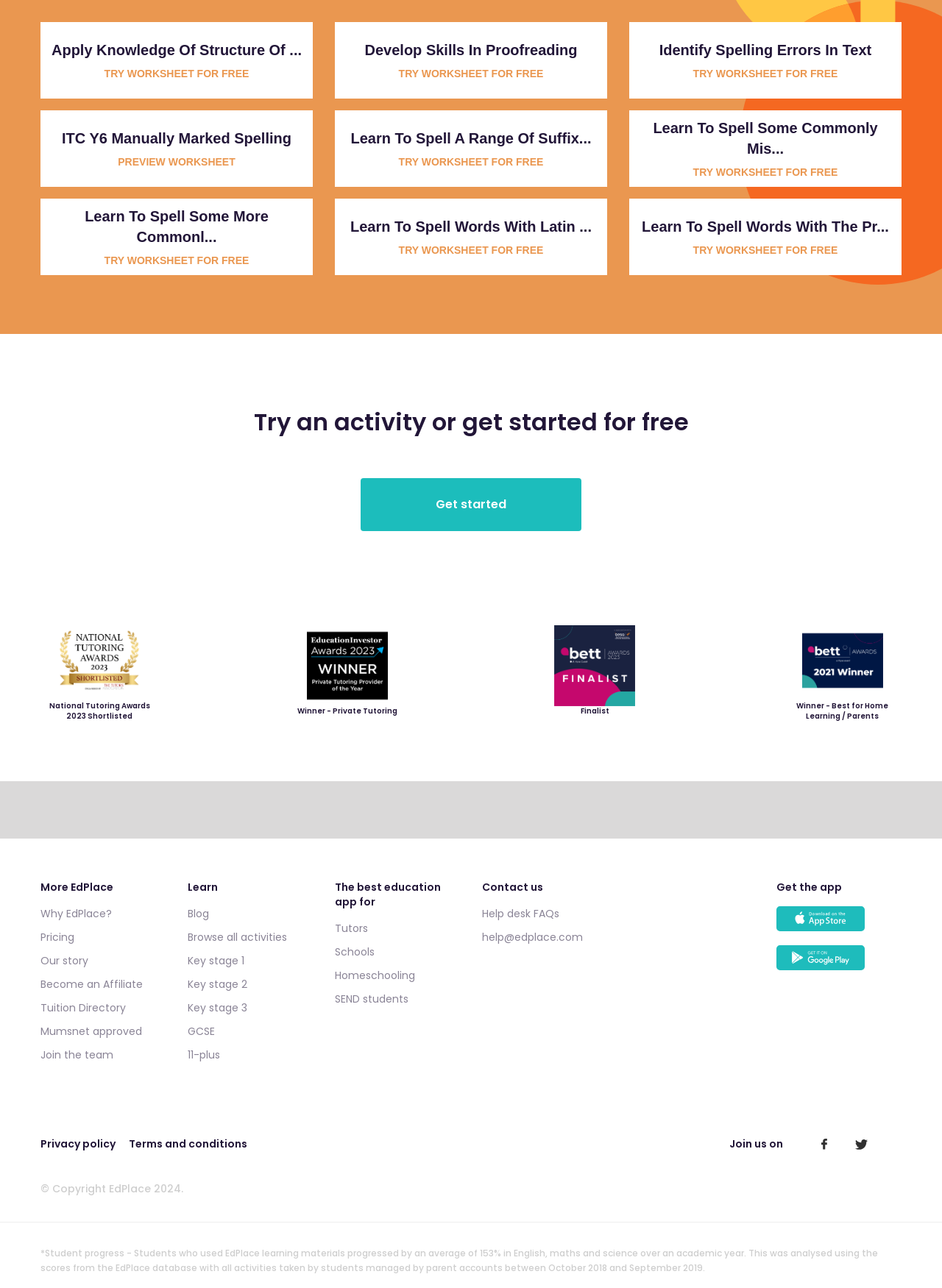Please mark the clickable region by giving the bounding box coordinates needed to complete this instruction: "Browse all activities".

[0.199, 0.722, 0.305, 0.733]